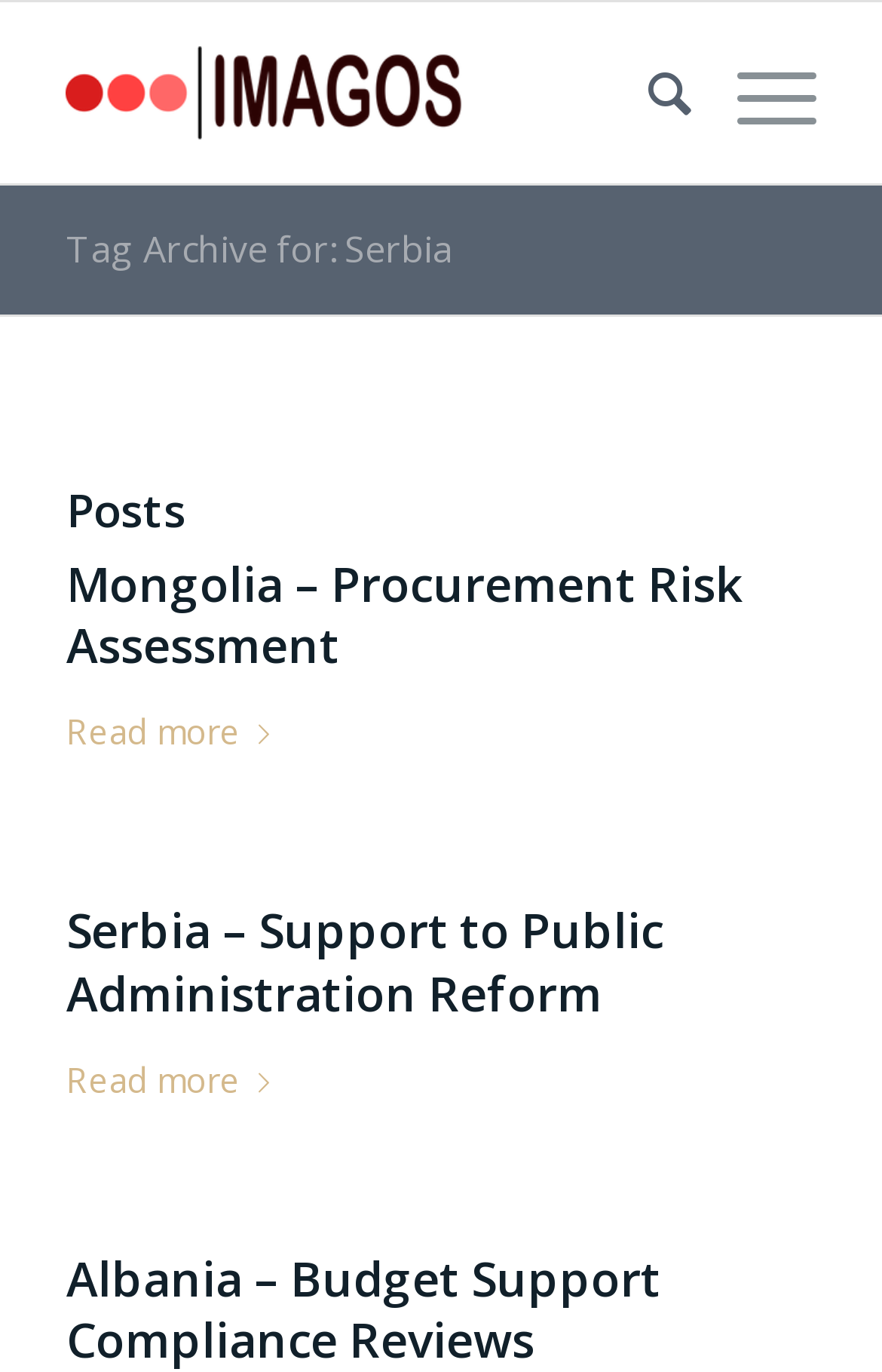Identify the title of the webpage and provide its text content.

Tag Archive for: Serbia